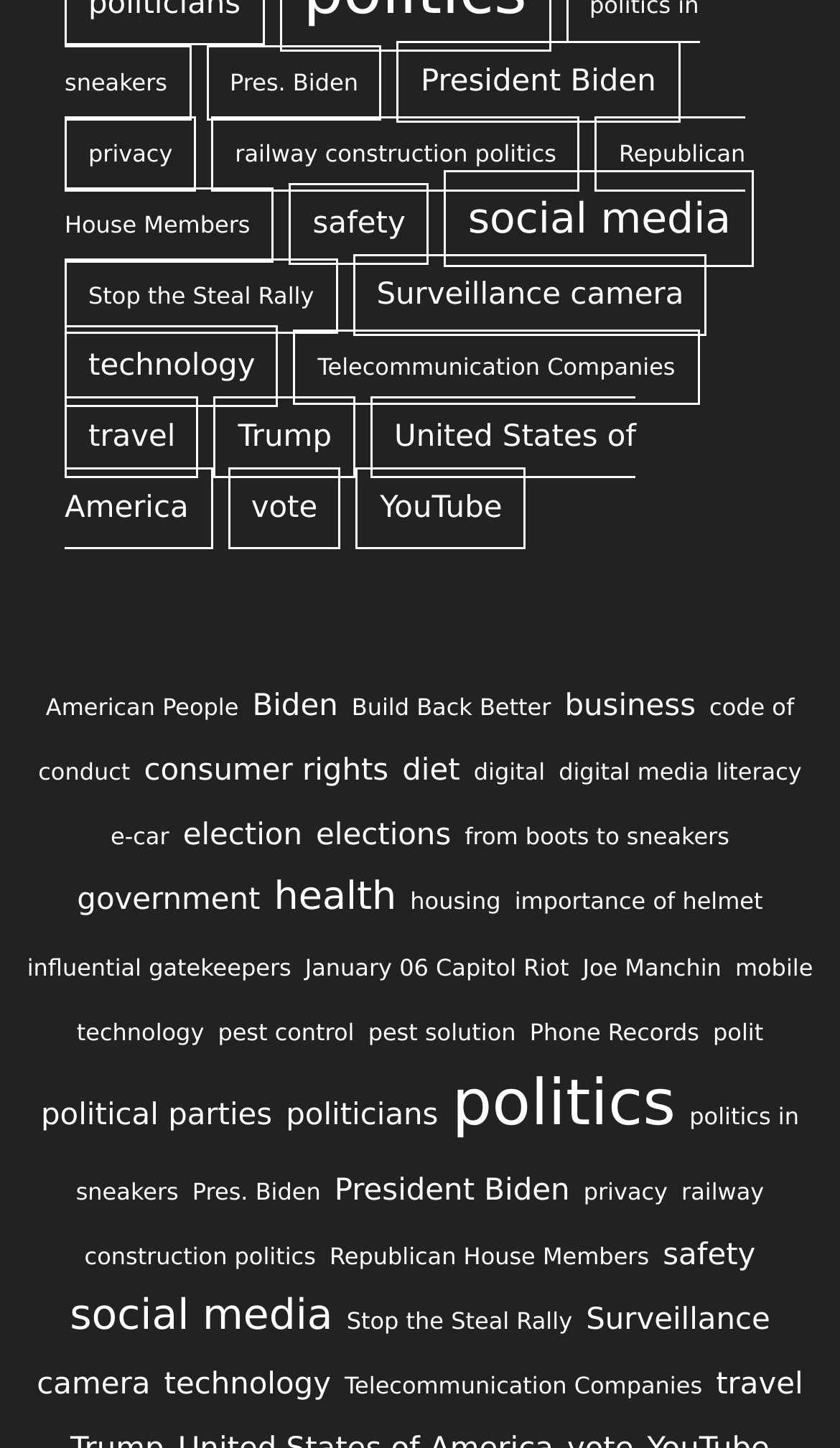What is the topic of the link with the most items?
Using the image as a reference, give a one-word or short phrase answer.

politics